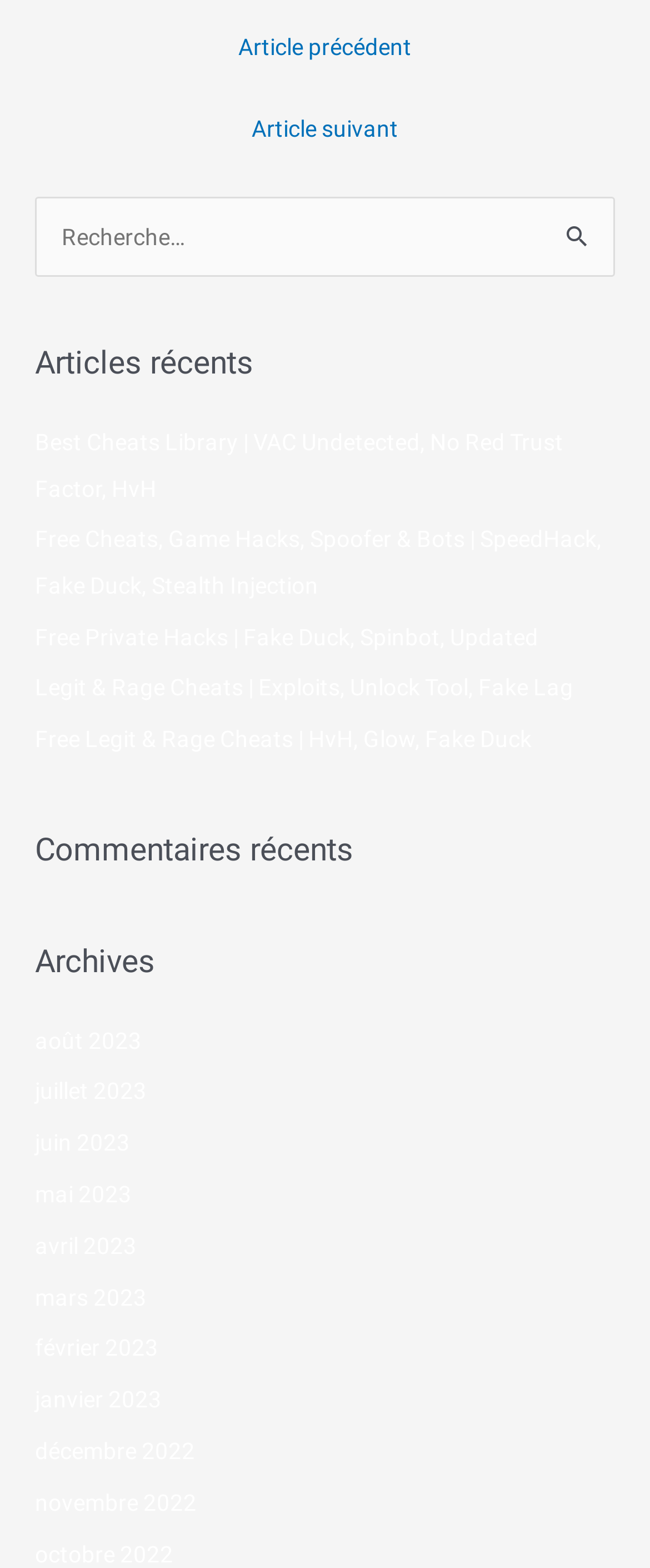Using the description: "← Article précédent", identify the bounding box of the corresponding UI element in the screenshot.

[0.043, 0.014, 0.957, 0.048]